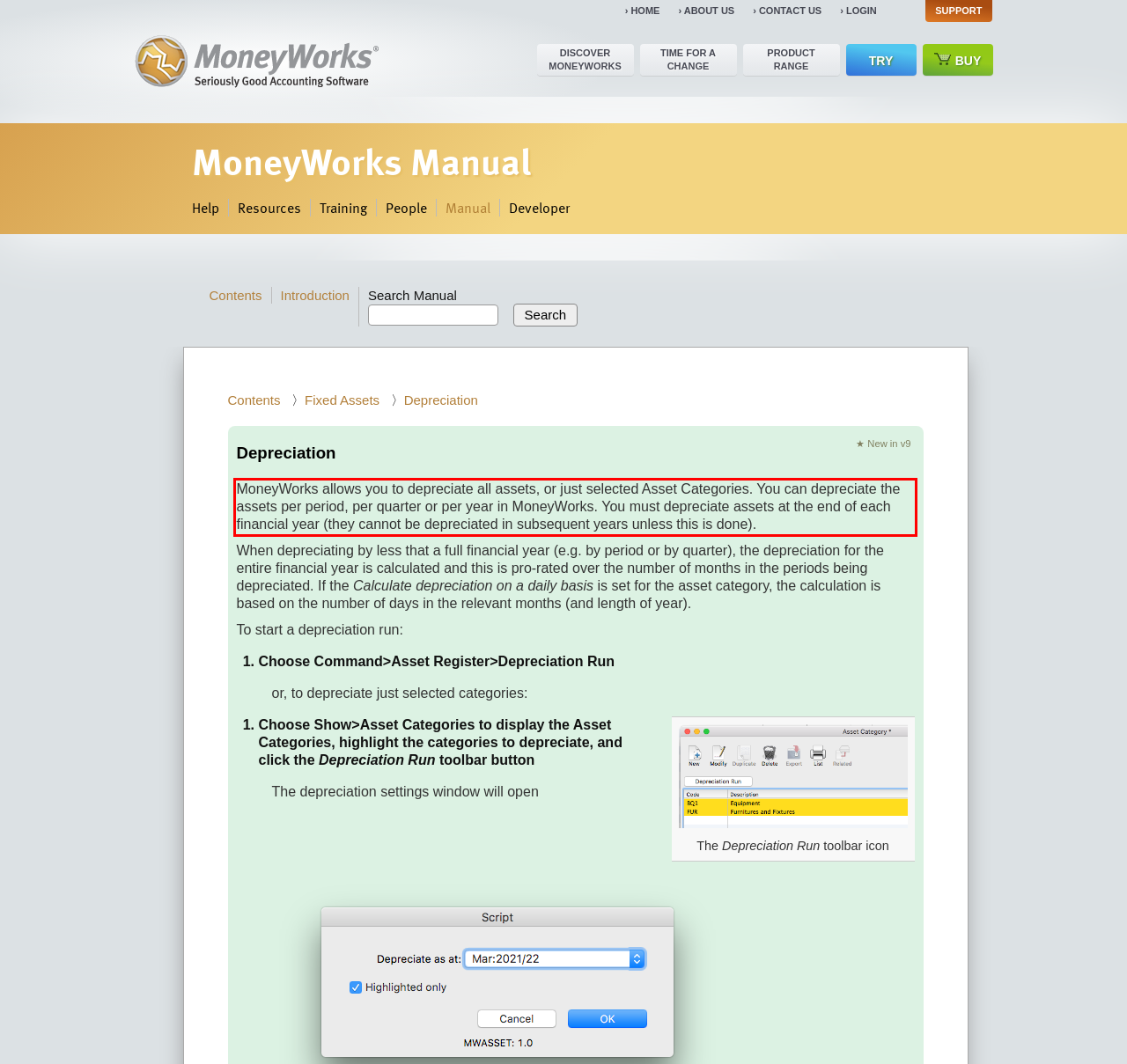In the given screenshot, locate the red bounding box and extract the text content from within it.

MoneyWorks allows you to depreciate all assets, or just selected Asset Categories. You can depreciate the assets per period, per quarter or per year in MoneyWorks. You must depreciate assets at the end of each financial year (they cannot be depreciated in subsequent years unless this is done).